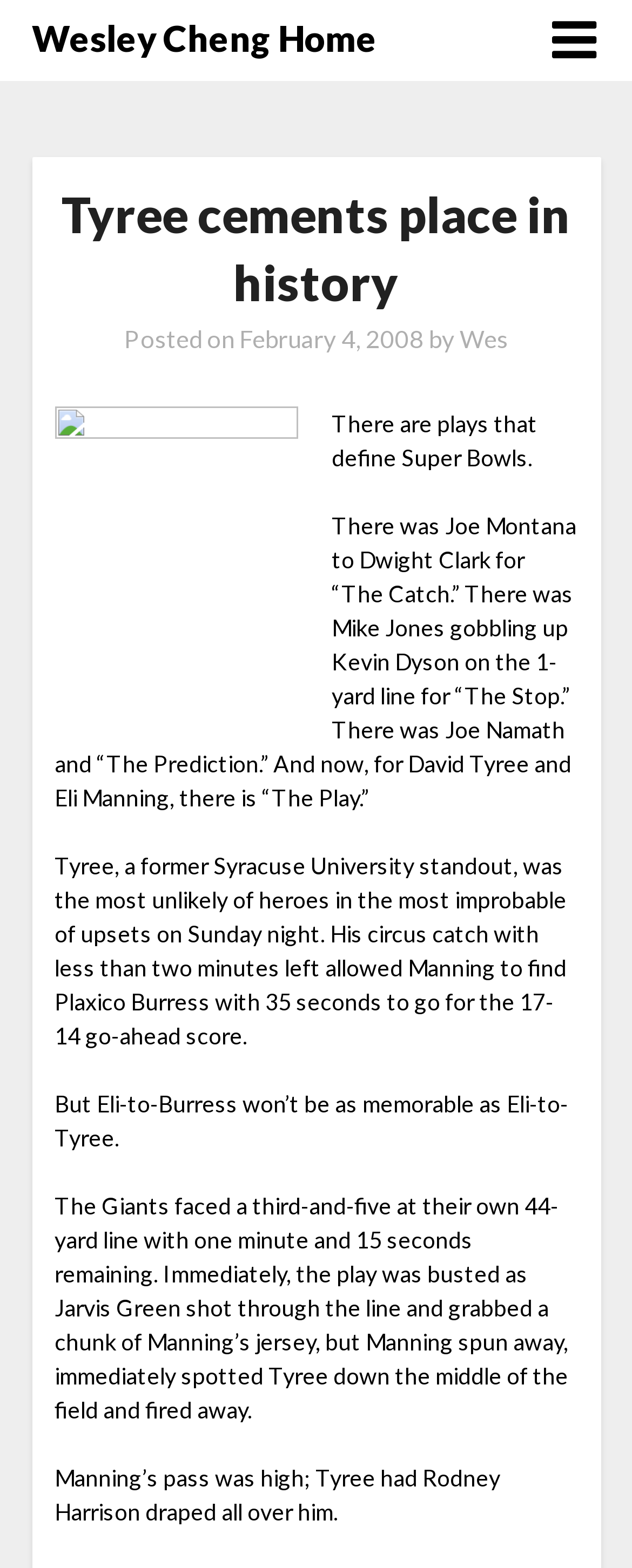Who is the quarterback mentioned in the article?
Based on the image content, provide your answer in one word or a short phrase.

Eli Manning